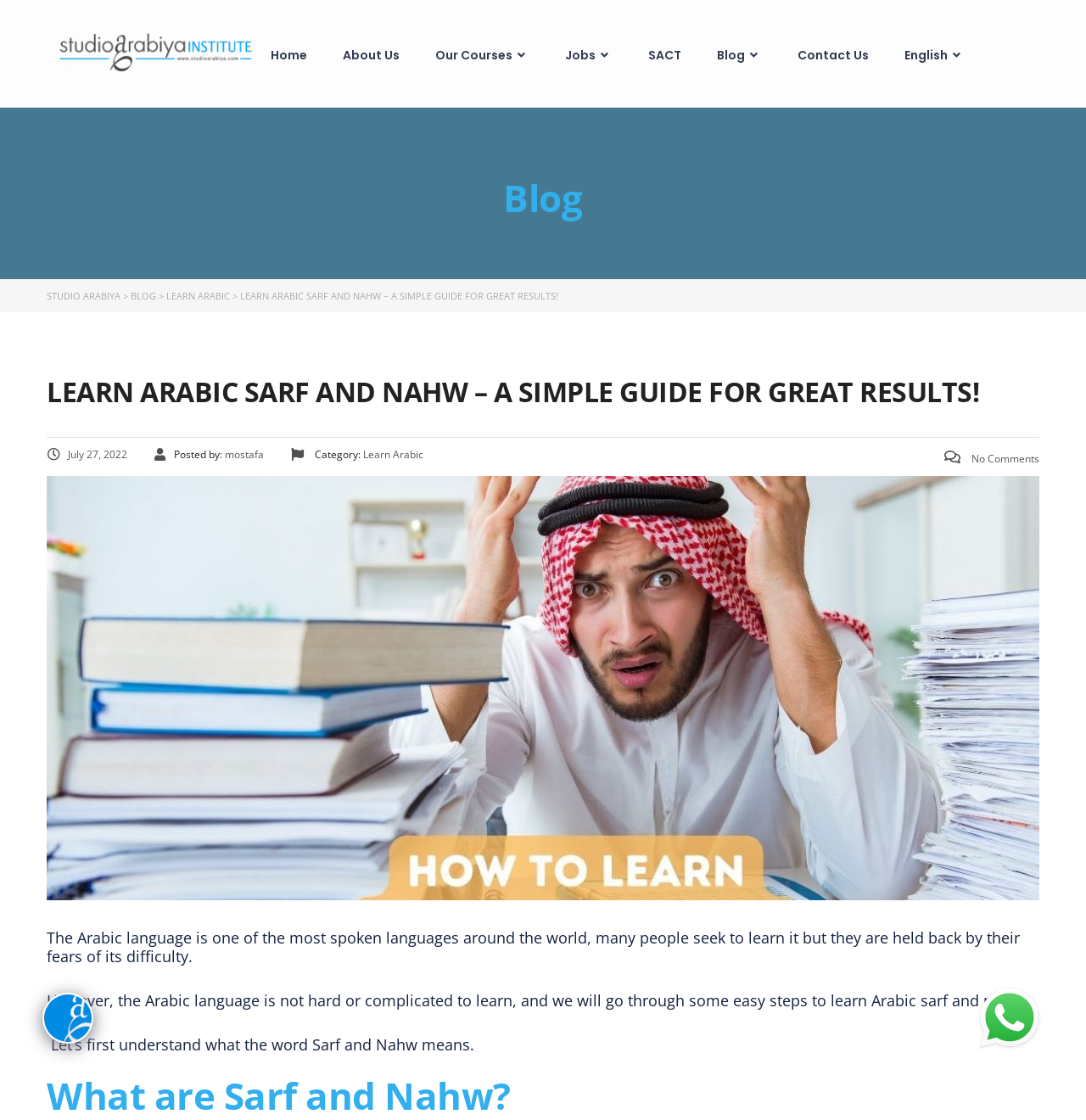What is the title of the latest article?
Based on the content of the image, thoroughly explain and answer the question.

I found the title of the latest article by looking at the image description 'How to learn Sarf and Nahw' which is likely to be the title of the article.